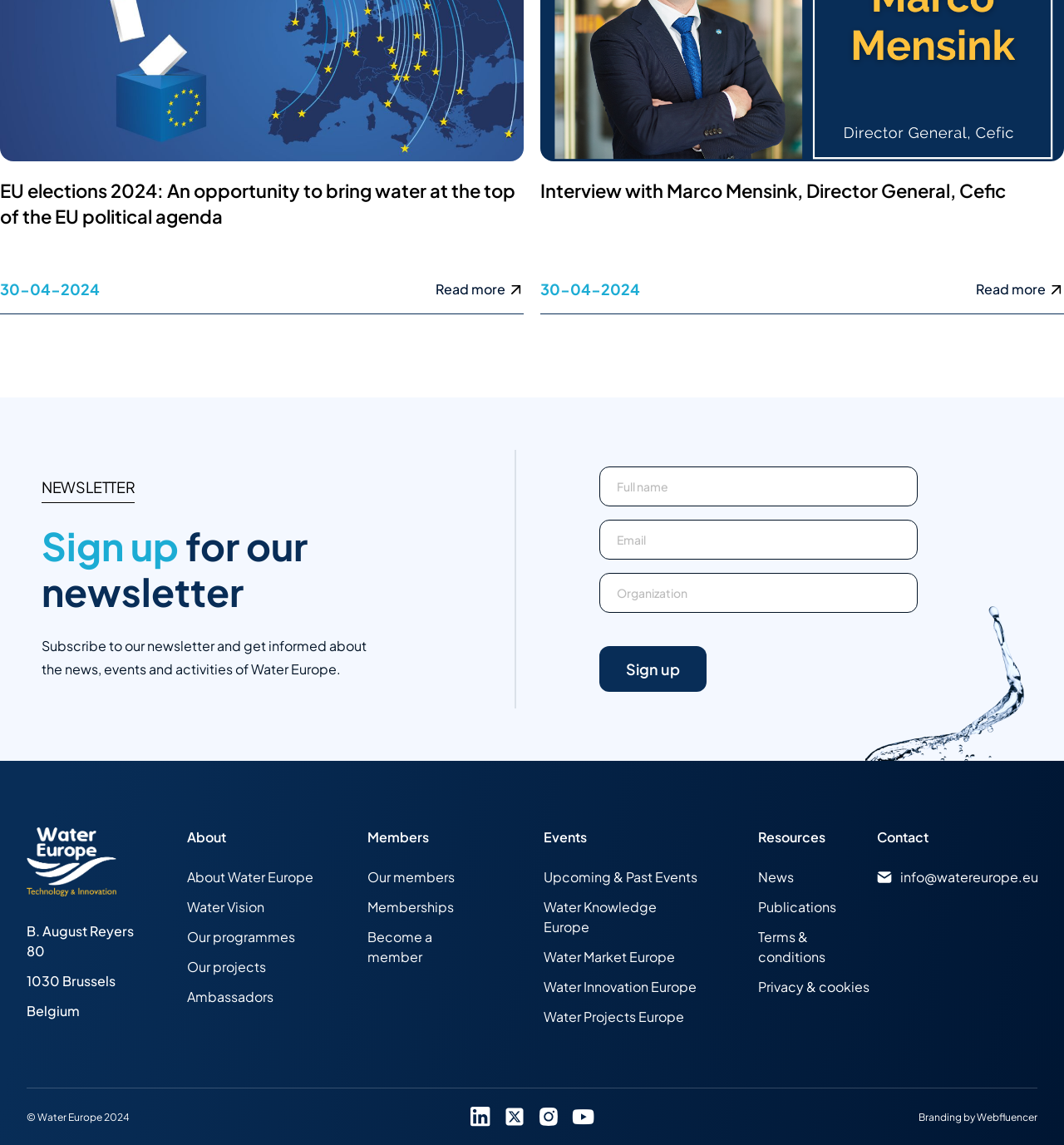What is the copyright year of Water Europe?
Examine the webpage screenshot and provide an in-depth answer to the question.

I found the copyright information at the bottom of the webpage, which states '© Water Europe 2024', so the copyright year is 2024.